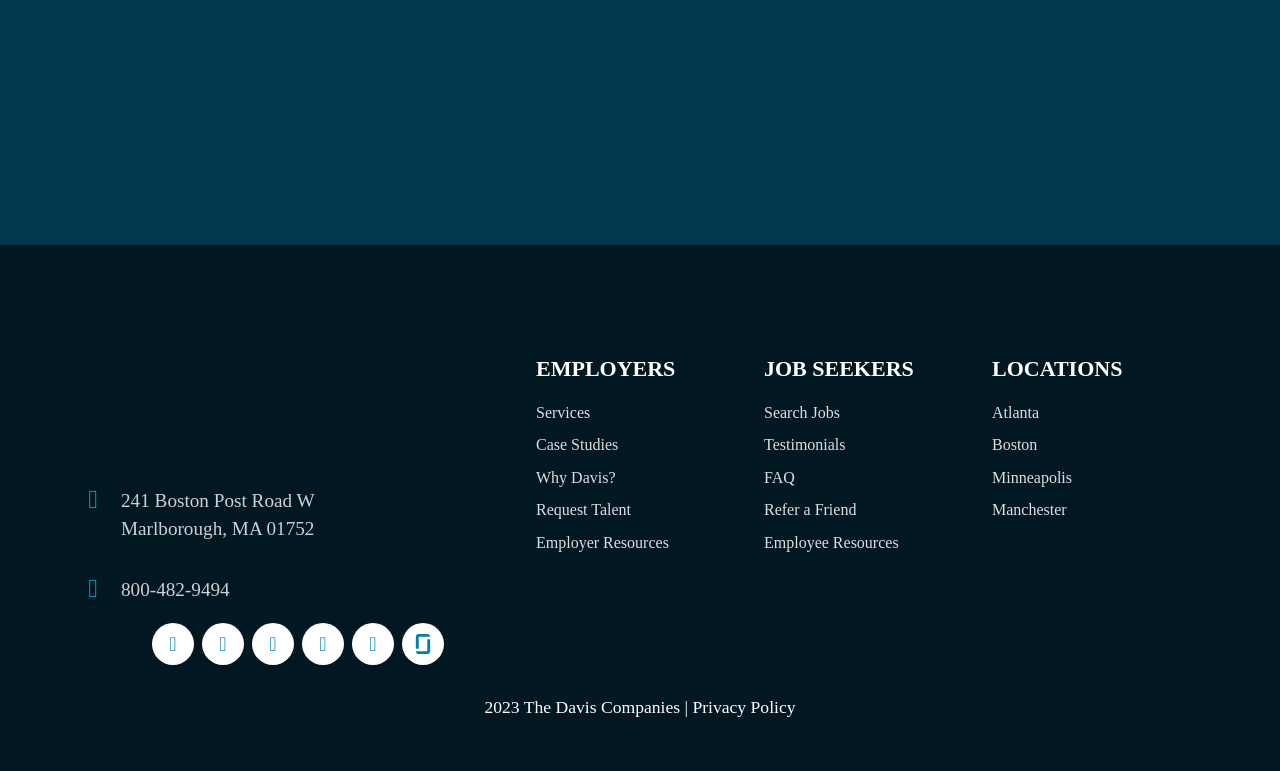Please locate the bounding box coordinates of the element that should be clicked to complete the given instruction: "Call the company".

[0.095, 0.751, 0.179, 0.778]